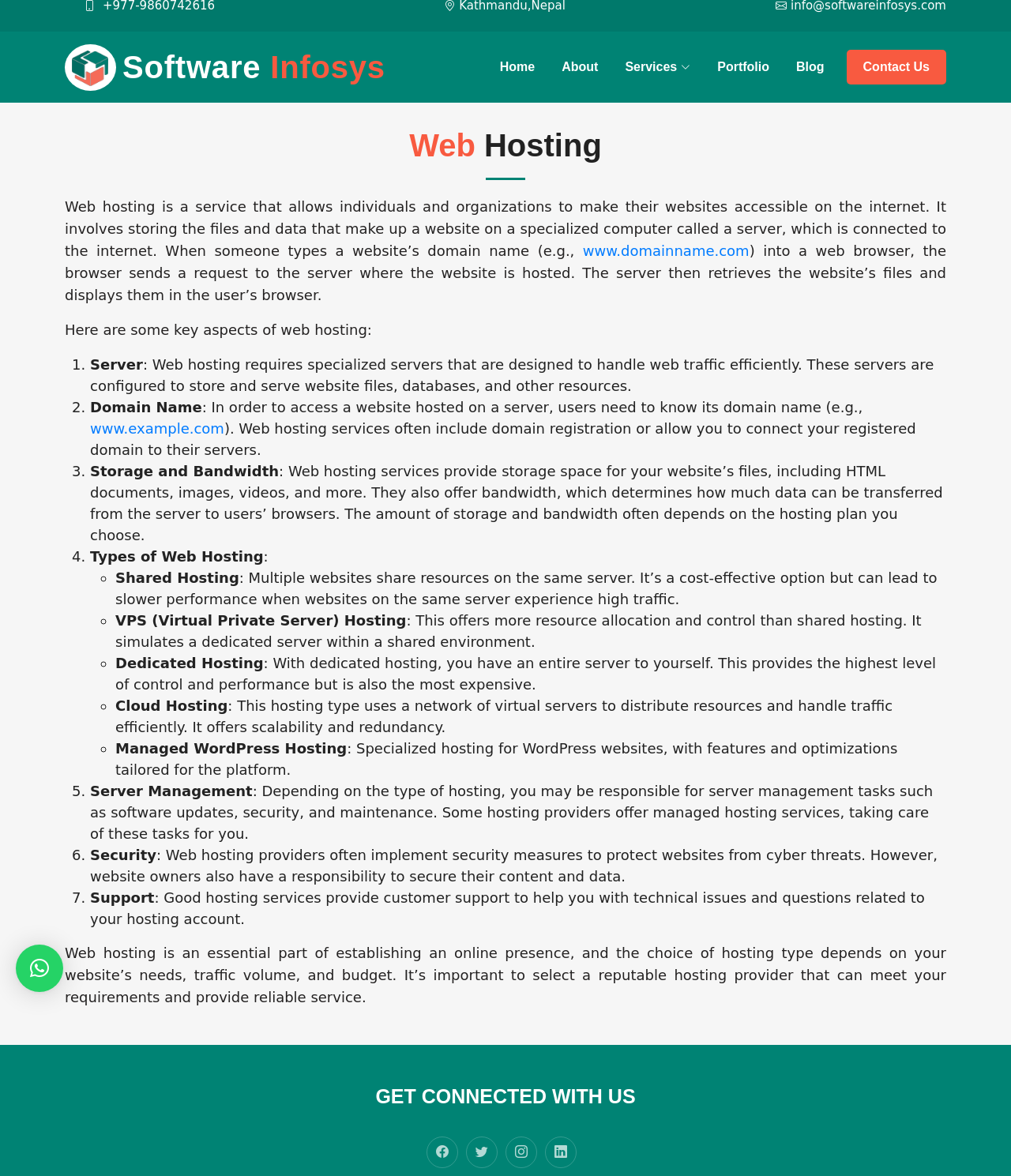What is web hosting?
Based on the image, please offer an in-depth response to the question.

According to the webpage, web hosting is a service that allows individuals and organizations to make their websites accessible on the internet. It involves storing the files and data that make up a website on a specialized computer called a server, which is connected to the internet.